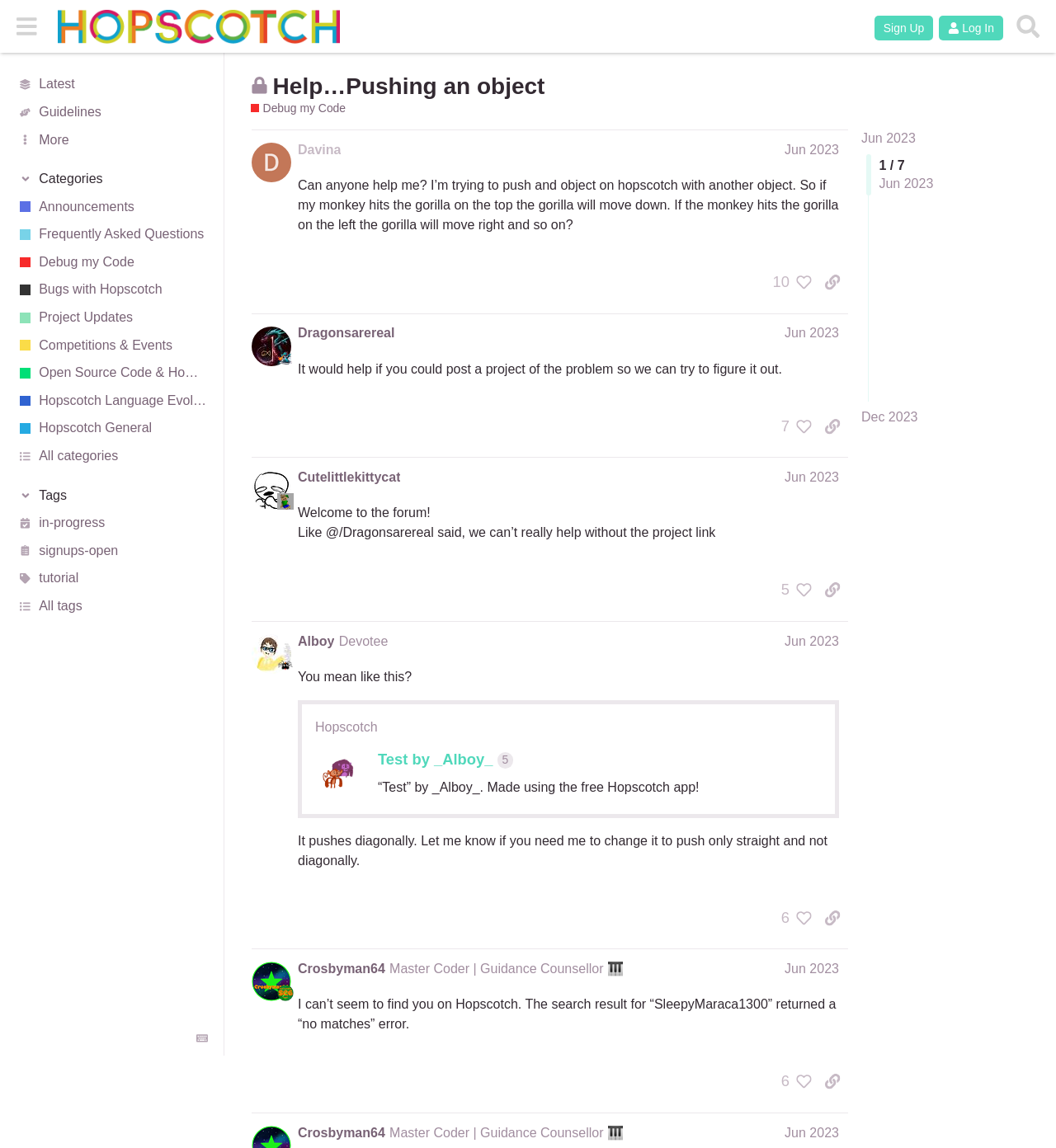Predict the bounding box of the UI element based on this description: "Hopscotch Language Evolution".

[0.0, 0.337, 0.212, 0.361]